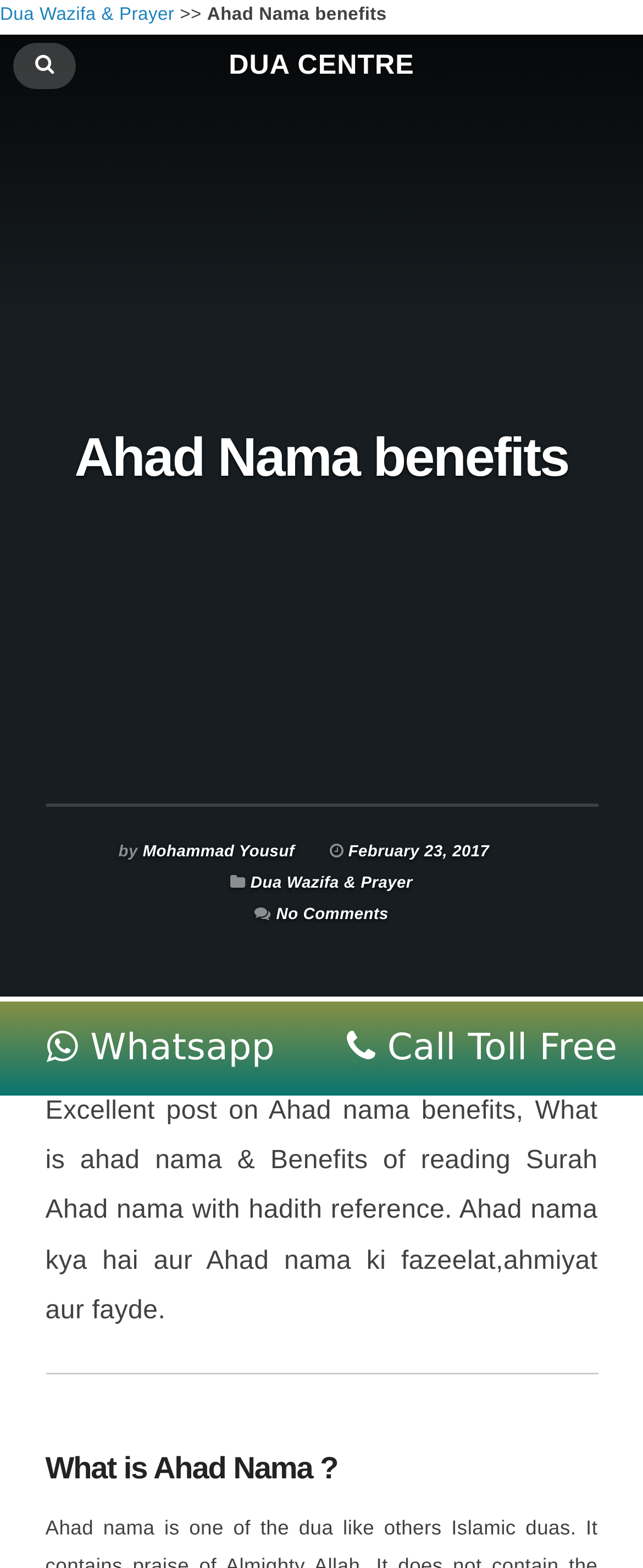Please determine the main heading text of this webpage.

Ahad Nama benefits